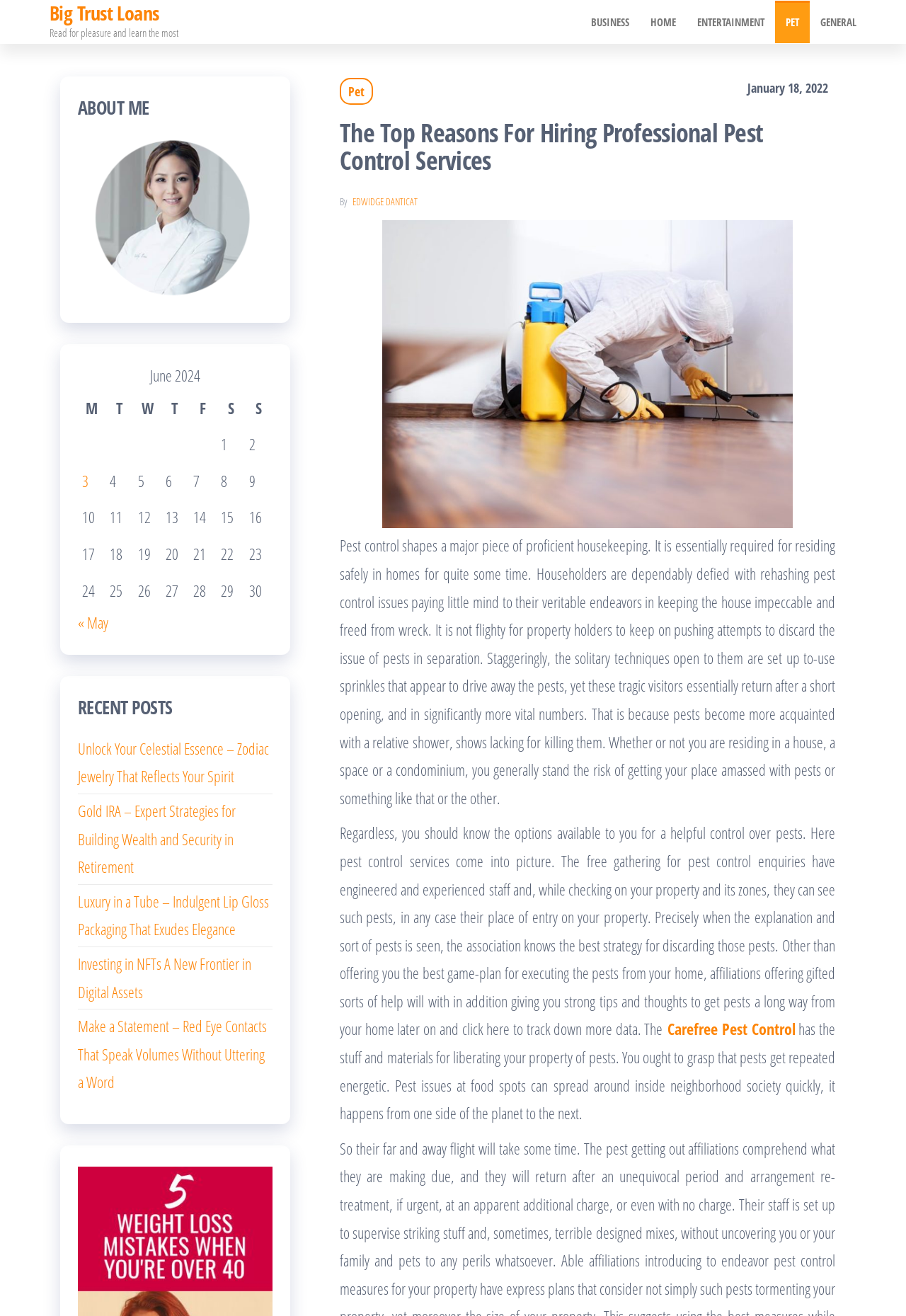Predict the bounding box coordinates of the area that should be clicked to accomplish the following instruction: "Check the posts published on June 3, 2024". The bounding box coordinates should consist of four float numbers between 0 and 1, i.e., [left, top, right, bottom].

[0.086, 0.352, 0.301, 0.379]